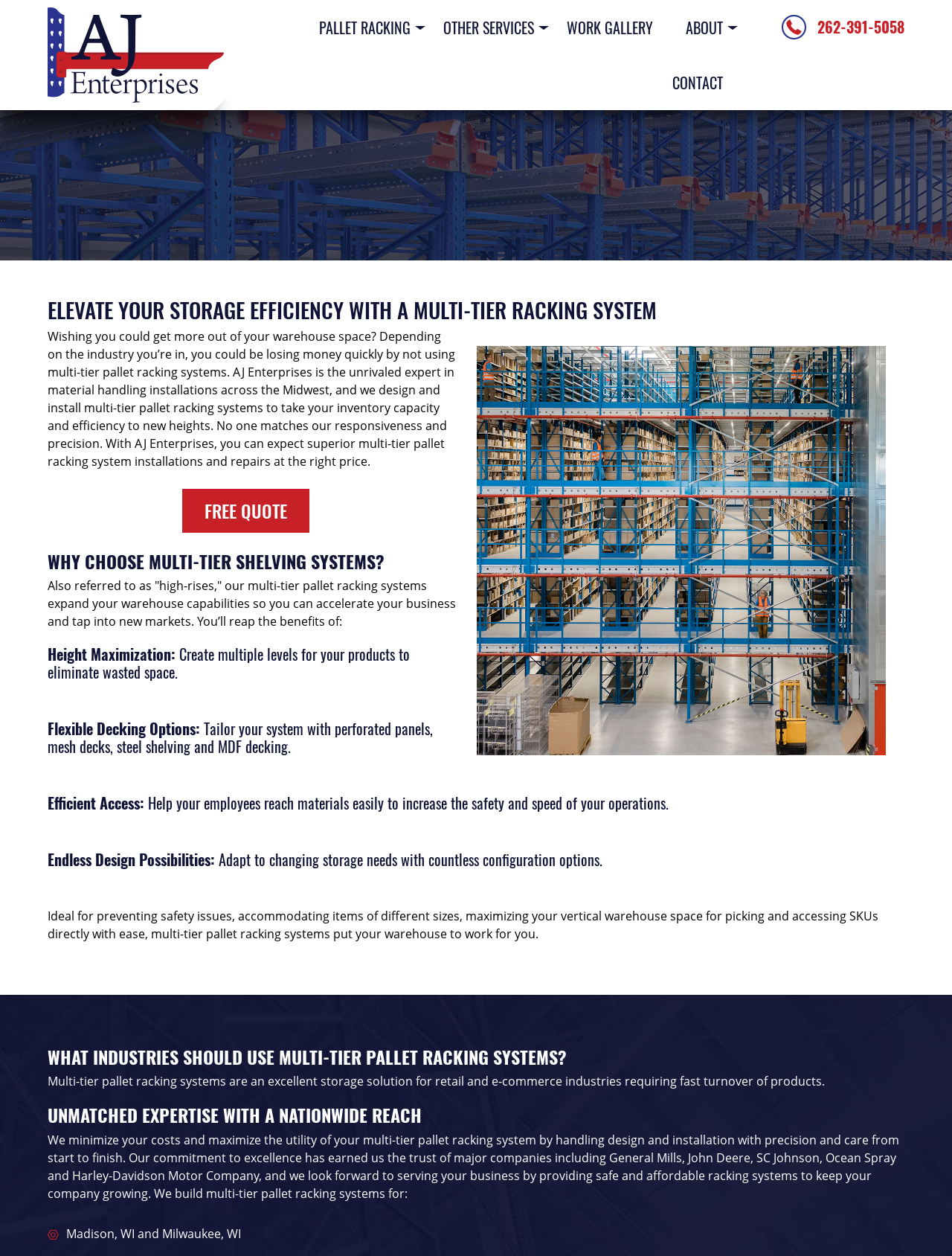Summarize the webpage comprehensively, mentioning all visible components.

This webpage is about Multi-Tier Pallet Racking Systems designed and installed by AJ Enterprises LLC. At the top, there is a logo and a link to the company's homepage, accompanied by an image with a similar description. Below this, there are five main sections: Pallet Racking, Other Services, Work Gallery, About, and Contact.

In the Pallet Racking section, there are three links: PALLET RACKING, Pallet Racking Repair, and Warehouse Disassembly. The Other Services section has six links: Mezzanine Installation, Shelving Configuration, Conveyor Installation, Palletizer Installation, Jib Crane Installation, and Modular Office Installation.

The main content of the webpage is divided into several sections. The first section has a heading "ELEVATE YOUR STORAGE EFFICIENCY WITH A MULTI-TIER RACKING SYSTEM" and an image of a multi-tier pallet racking system. Below this, there is a paragraph of text describing the benefits of using multi-tier pallet racking systems, followed by a call-to-action link to get a free quote.

The next section has a heading "WHY CHOOSE MULTI-TIER SHELVING SYSTEMS?" and lists four benefits of using these systems: Height Maximization, Flexible Decking Options, Efficient Access, and Endless Design Possibilities. Each benefit has a separate heading and a brief description.

Further down, there is a section describing the industries that can benefit from using multi-tier pallet racking systems, specifically retail and e-commerce industries. The final section highlights AJ Enterprises' expertise and nationwide reach, listing several major companies they have worked with.

At the bottom of the page, there is a contact link and a phone number, as well as a mention of the company's service areas, including Madison, WI, and Milwaukee, WI.